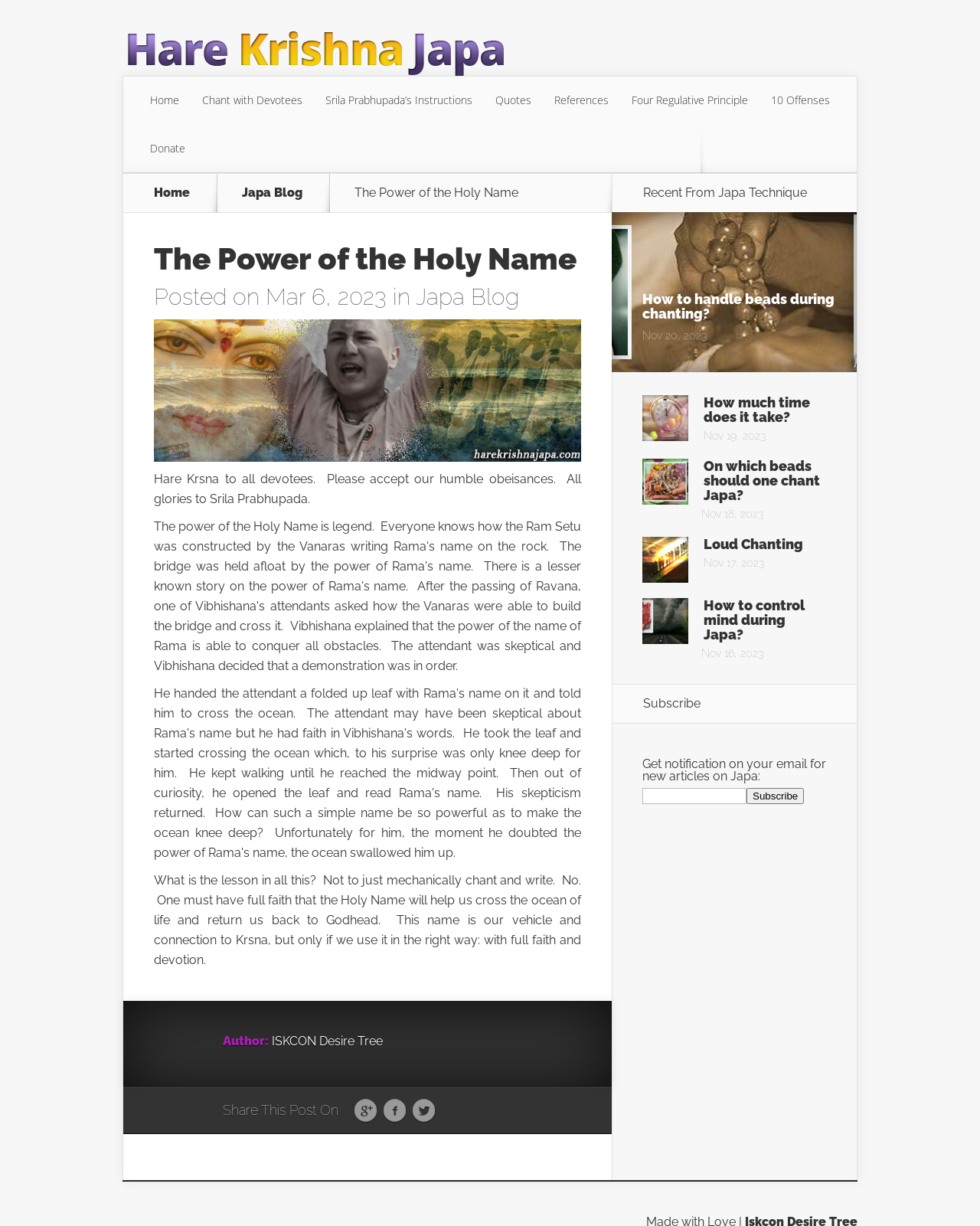Answer the question using only one word or a concise phrase: How many recent articles are listed?

5